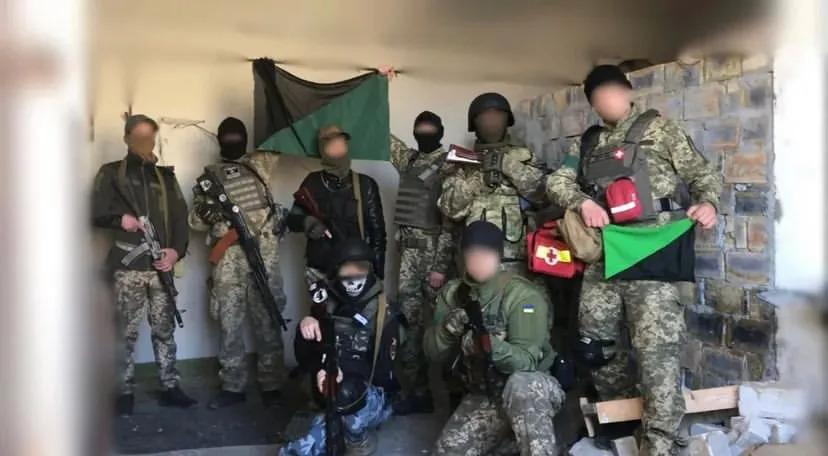Observe the image and answer the following question in detail: What event catalyzed environmental movements in Ukraine?

The Chernobyl disaster played a significant role in the emergence of eco-activism in Ukraine, as it highlighted the importance of environmental issues and led to the growth of environmental movements in the region.